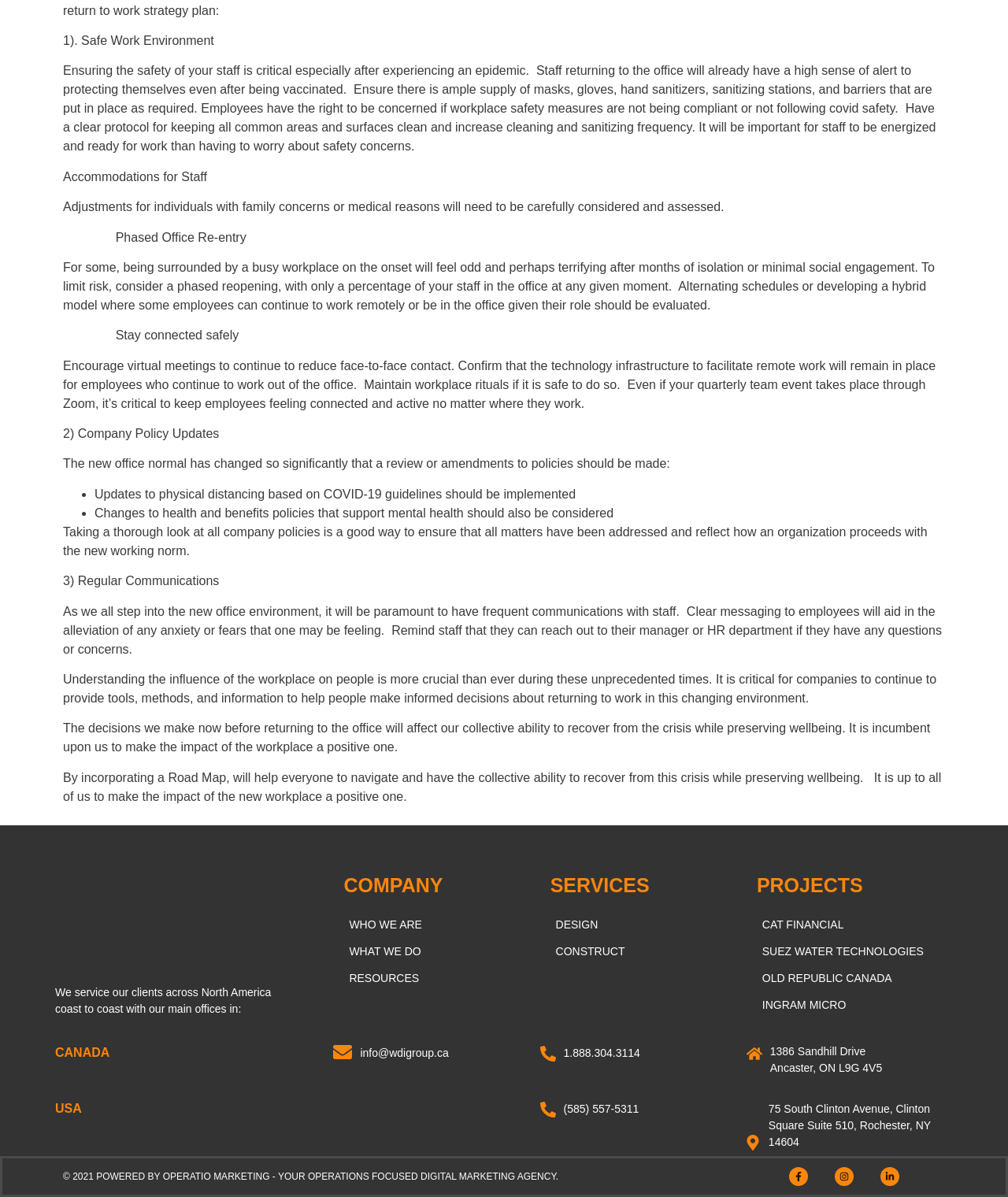Locate the UI element described by Ingram Micro and provide its bounding box coordinates. Use the format (top-left x, top-left y, bottom-right x, bottom-right y) with all values as floating point numbers between 0 and 1.

[0.74, 0.828, 0.945, 0.851]